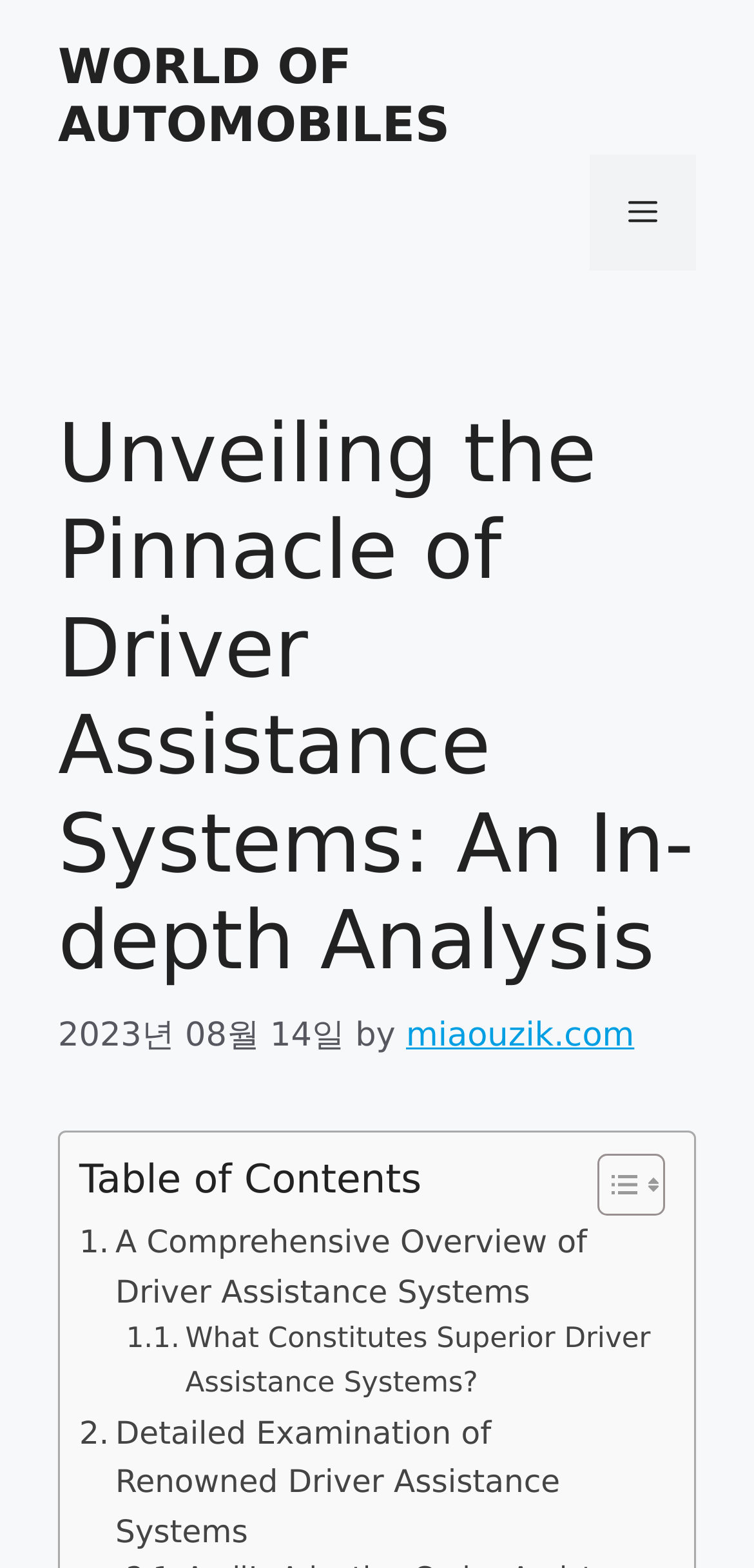Calculate the bounding box coordinates for the UI element based on the following description: "world of automobiles". Ensure the coordinates are four float numbers between 0 and 1, i.e., [left, top, right, bottom].

[0.077, 0.025, 0.597, 0.097]